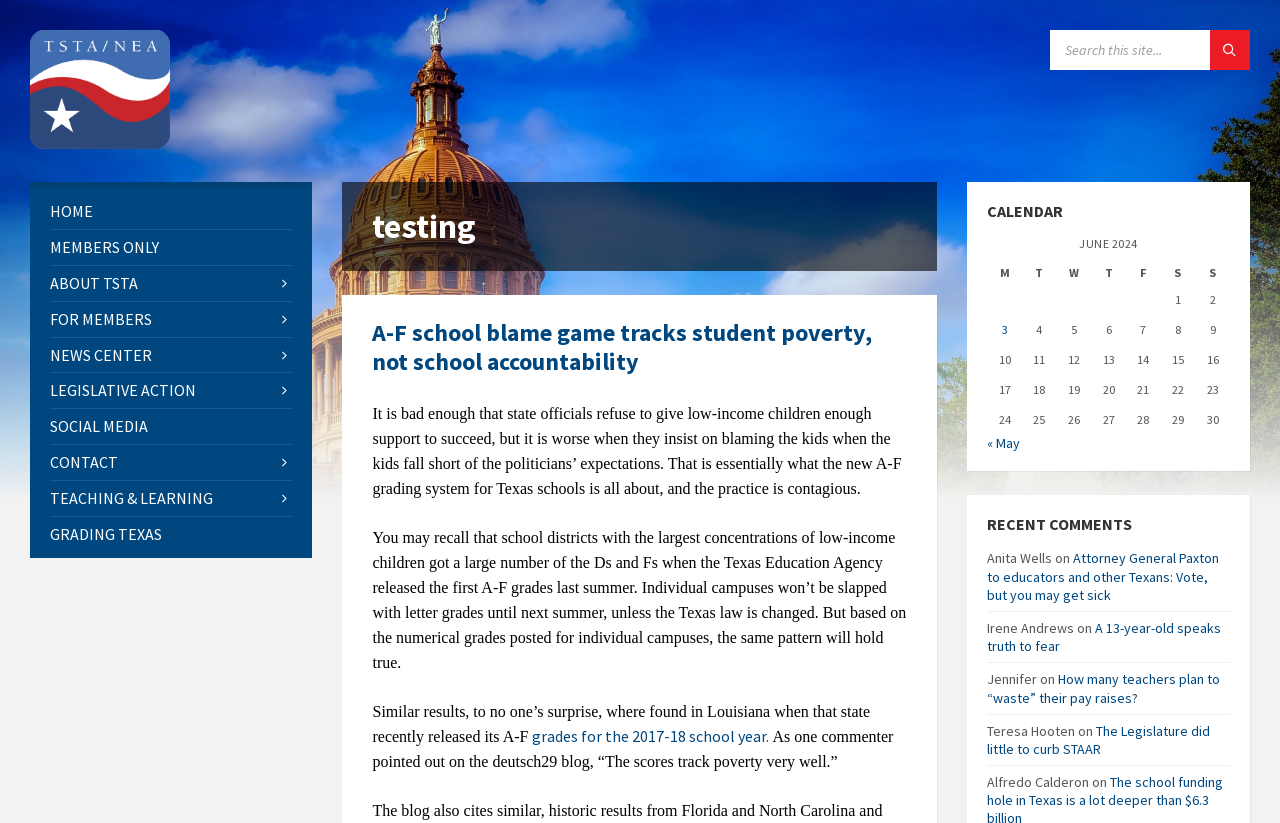Bounding box coordinates should be provided in the format (top-left x, top-left y, bottom-right x, bottom-right y) with all values between 0 and 1. Identify the bounding box for this UI element: name="s" placeholder="Search this site..."

[0.82, 0.036, 0.977, 0.07]